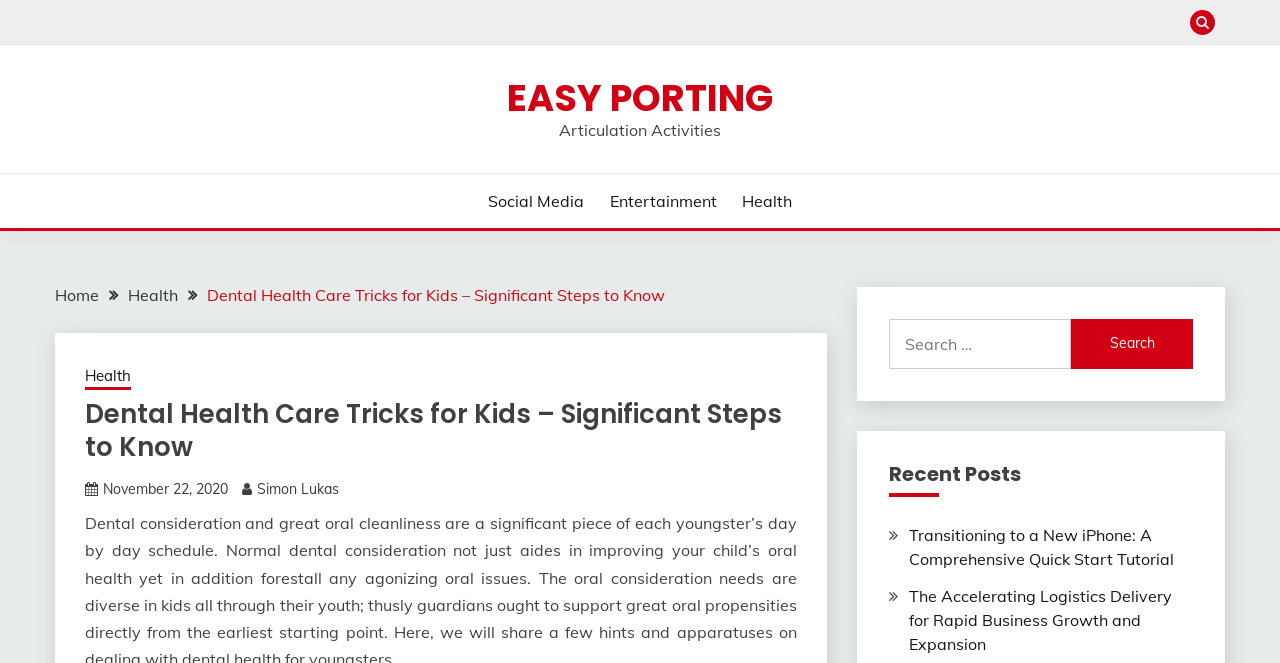Find and indicate the bounding box coordinates of the region you should select to follow the given instruction: "Go to the home page".

[0.043, 0.43, 0.077, 0.46]